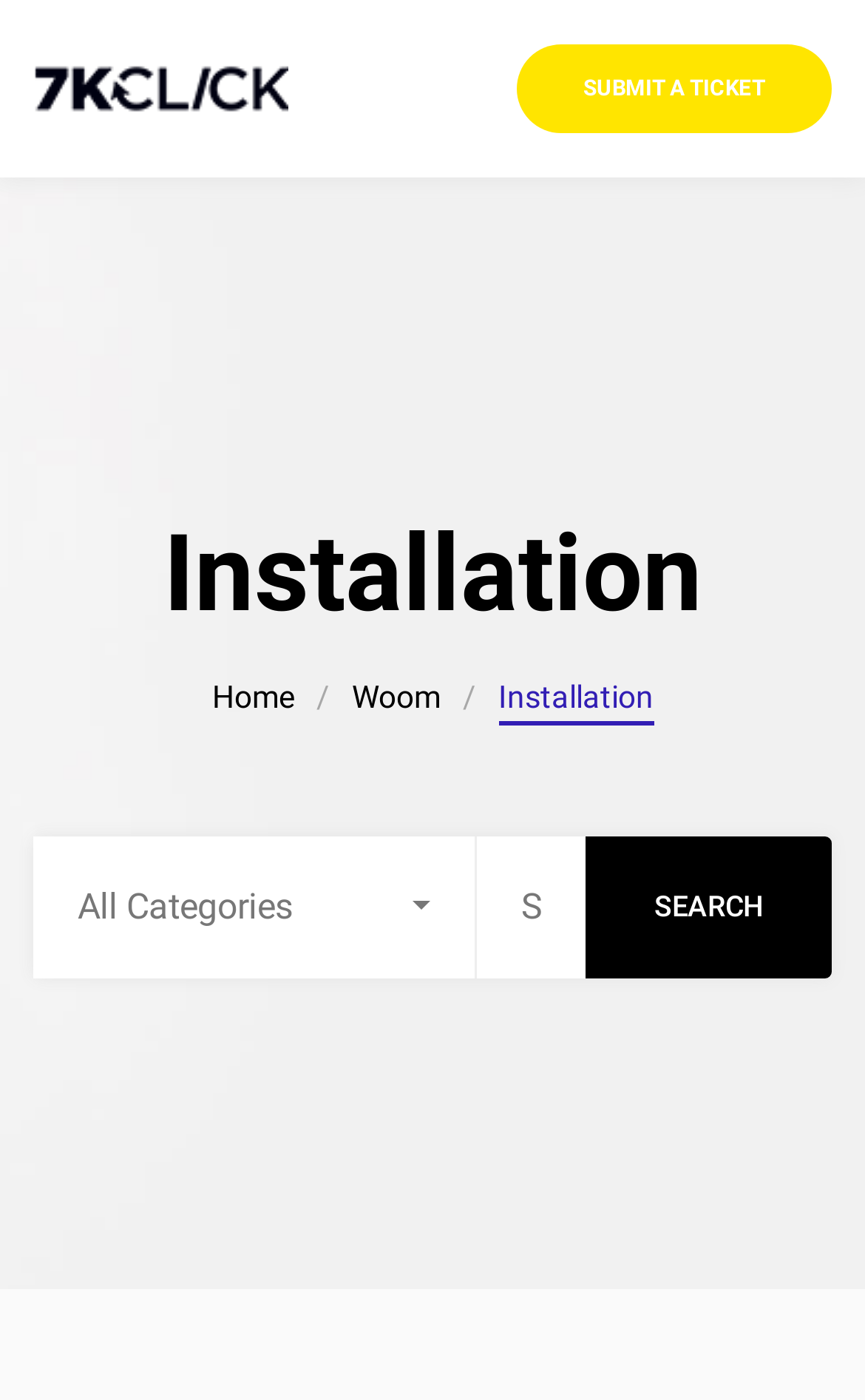Predict the bounding box of the UI element based on this description: "International Moving".

None